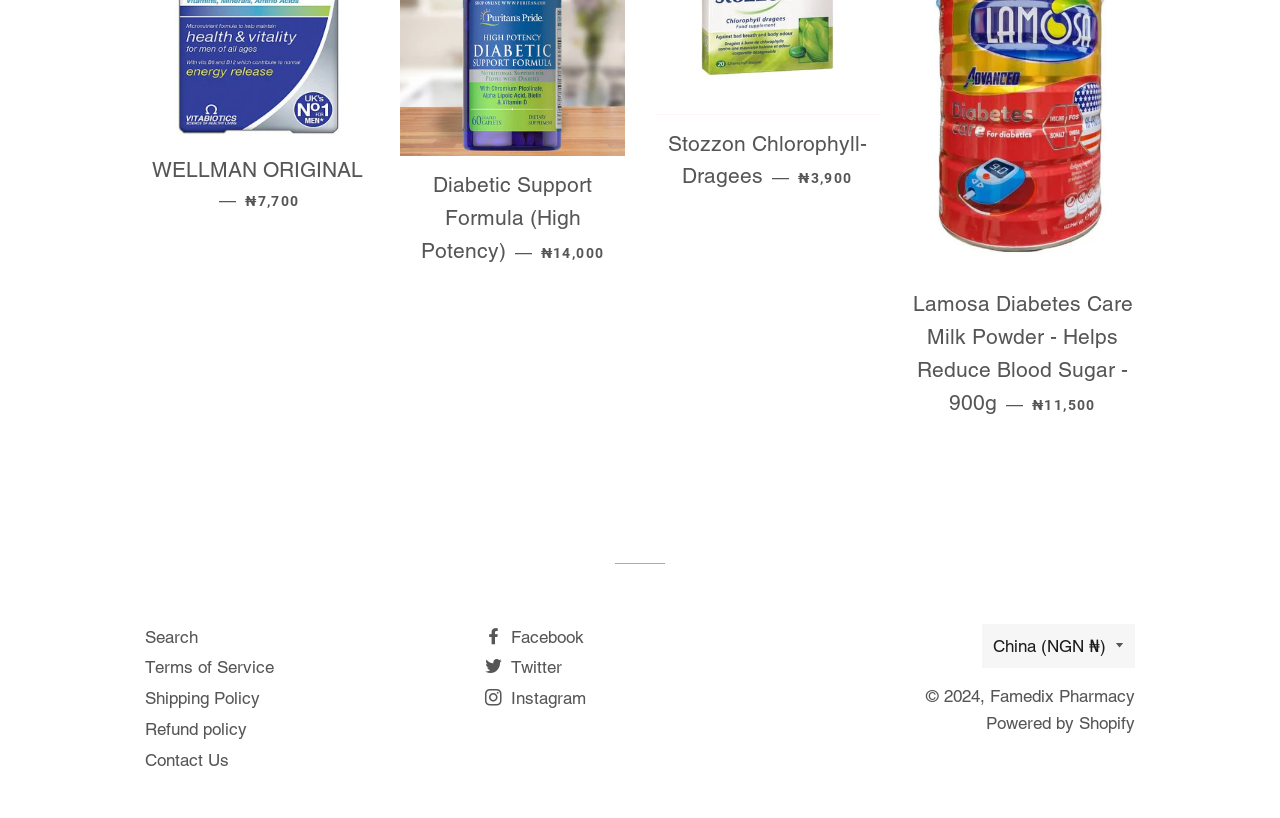Use a single word or phrase to respond to the question:
What is the copyright year of the website?

2024